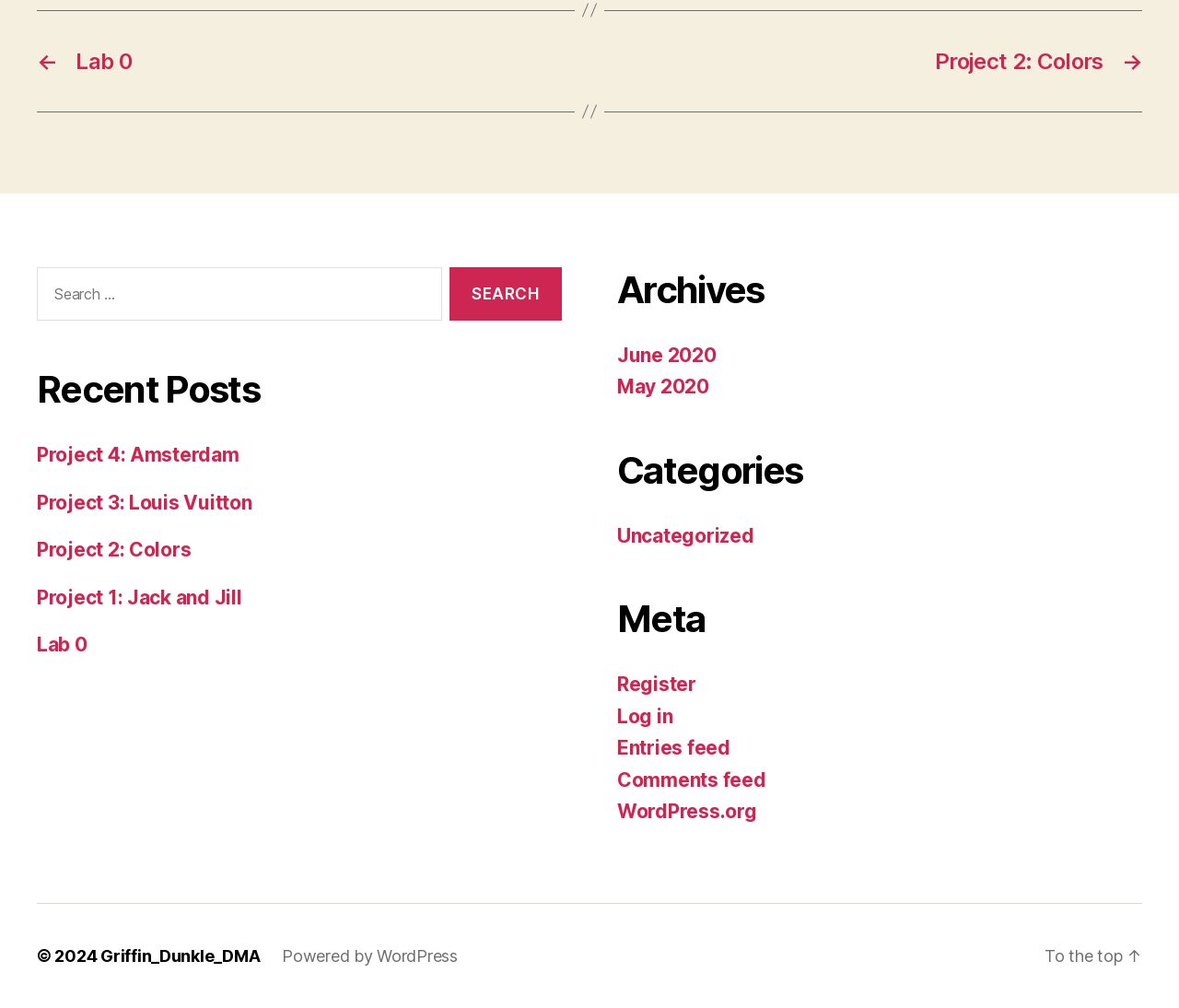What is the text of the link at the bottom right corner?
Examine the screenshot and reply with a single word or phrase.

To the top